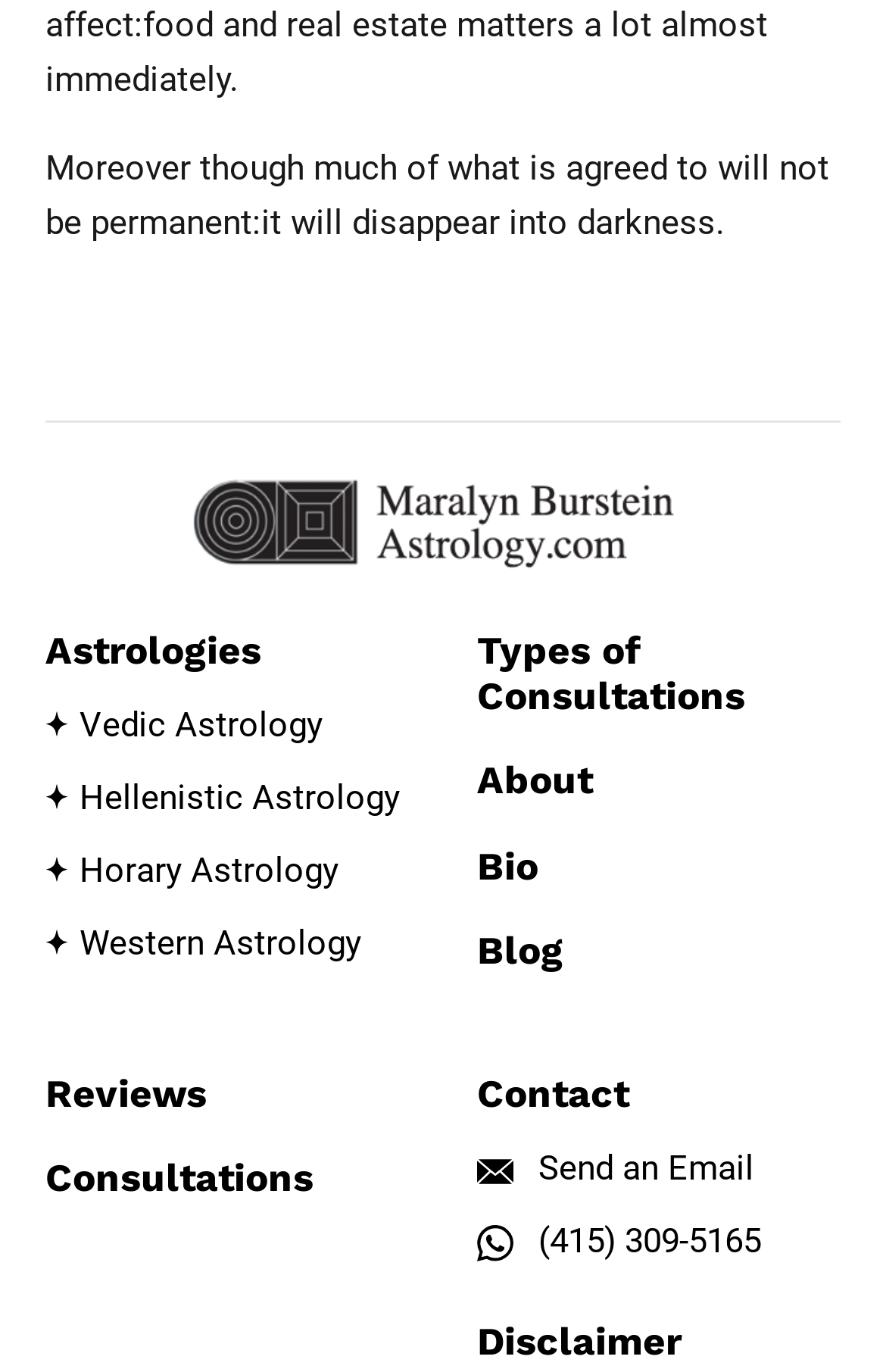Answer briefly with one word or phrase:
How can I contact the astrologer?

Send an Email or call (415) 309-5165